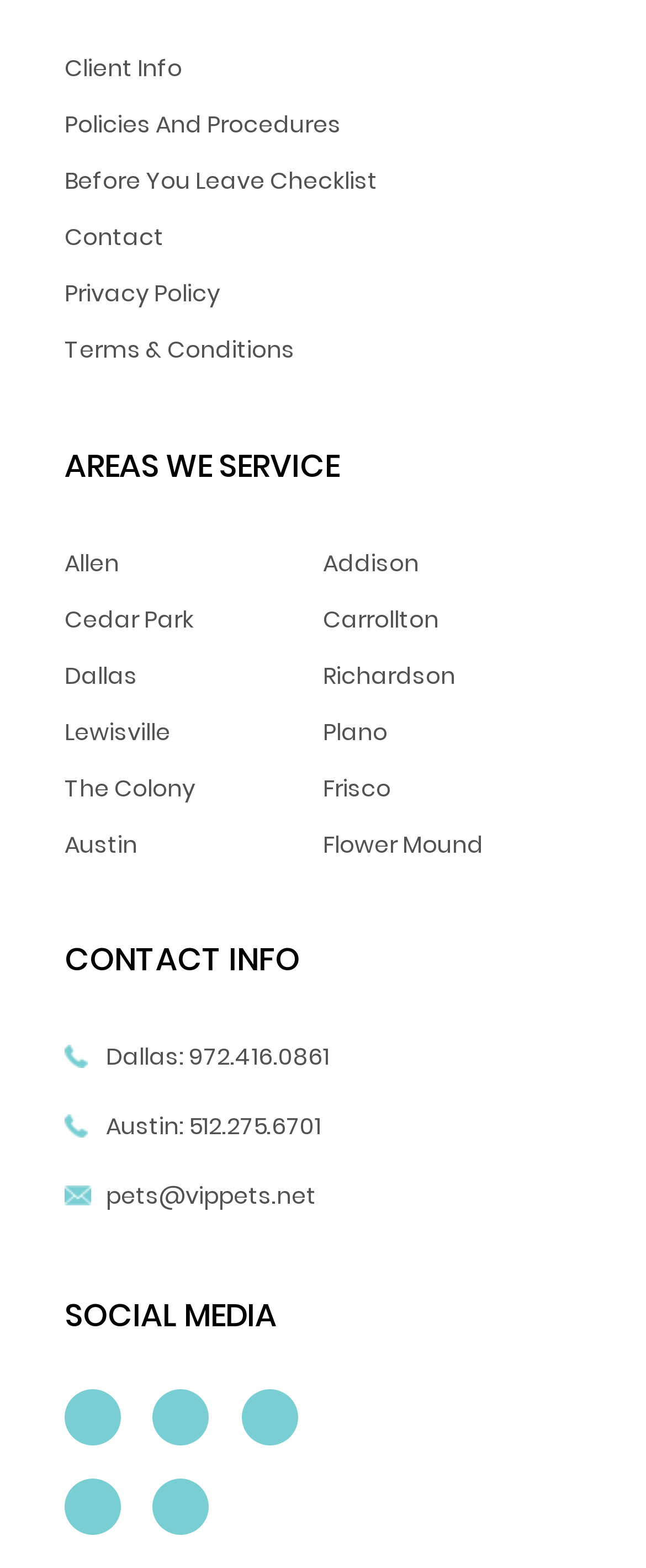Locate the bounding box of the UI element described in the following text: "Cedar Park".

[0.1, 0.384, 0.3, 0.405]